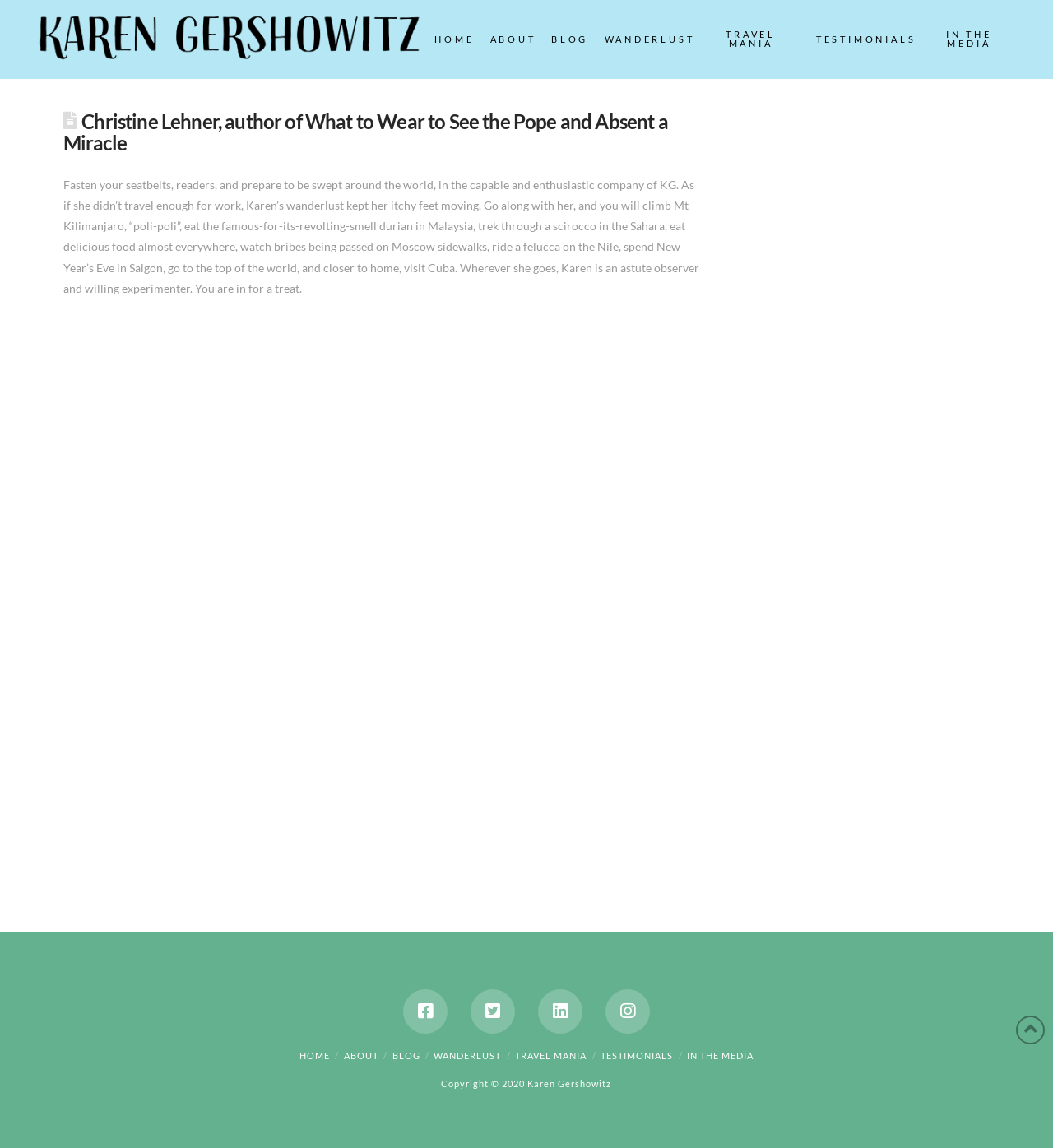Describe the webpage in detail, including text, images, and layout.

This webpage is about Christine Lehner, an author, and features a prominent image at the top left corner. The top navigation bar has six links: HOME, ABOUT, BLOG, WANDERLUST, TRAVEL MANIA, and TESTIMONIALS, followed by IN THE MEDIA. 

Below the navigation bar, there is a main section that takes up most of the page. It contains an article with a heading that displays Christine Lehner's name and the titles of her books. The article's content is a descriptive text that introduces Karen Gershowitz, the author, and her travel experiences. The text is quite lengthy and mentions various exotic destinations and activities.

At the bottom of the page, there is a section with social media links to Facebook, Twitter, LinkedIn, and Instagram. Below that, there is a secondary navigation bar with the same links as the top navigation bar. Finally, at the very bottom, there is a copyright notice stating "Copyright © 2020 Karen Gershowitz". On the bottom right corner, there is a small icon with an unknown purpose.